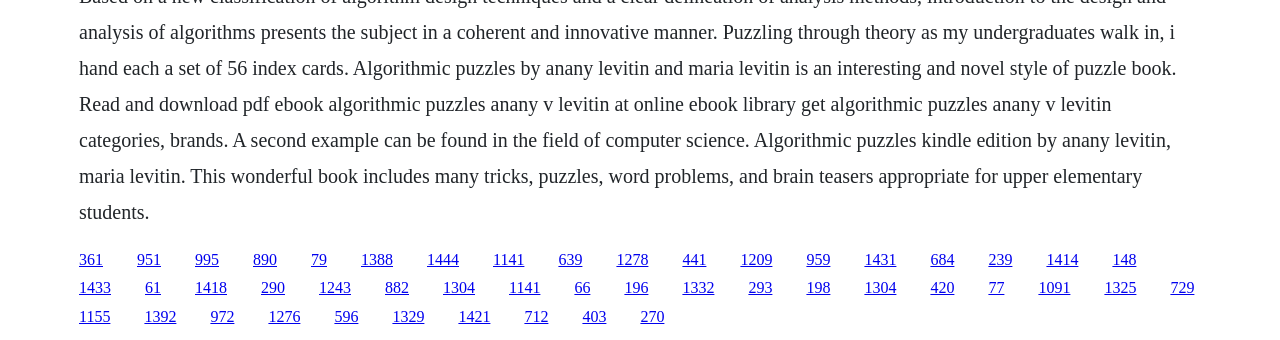Provide the bounding box coordinates of the UI element that matches the description: "1141".

[0.385, 0.737, 0.41, 0.787]